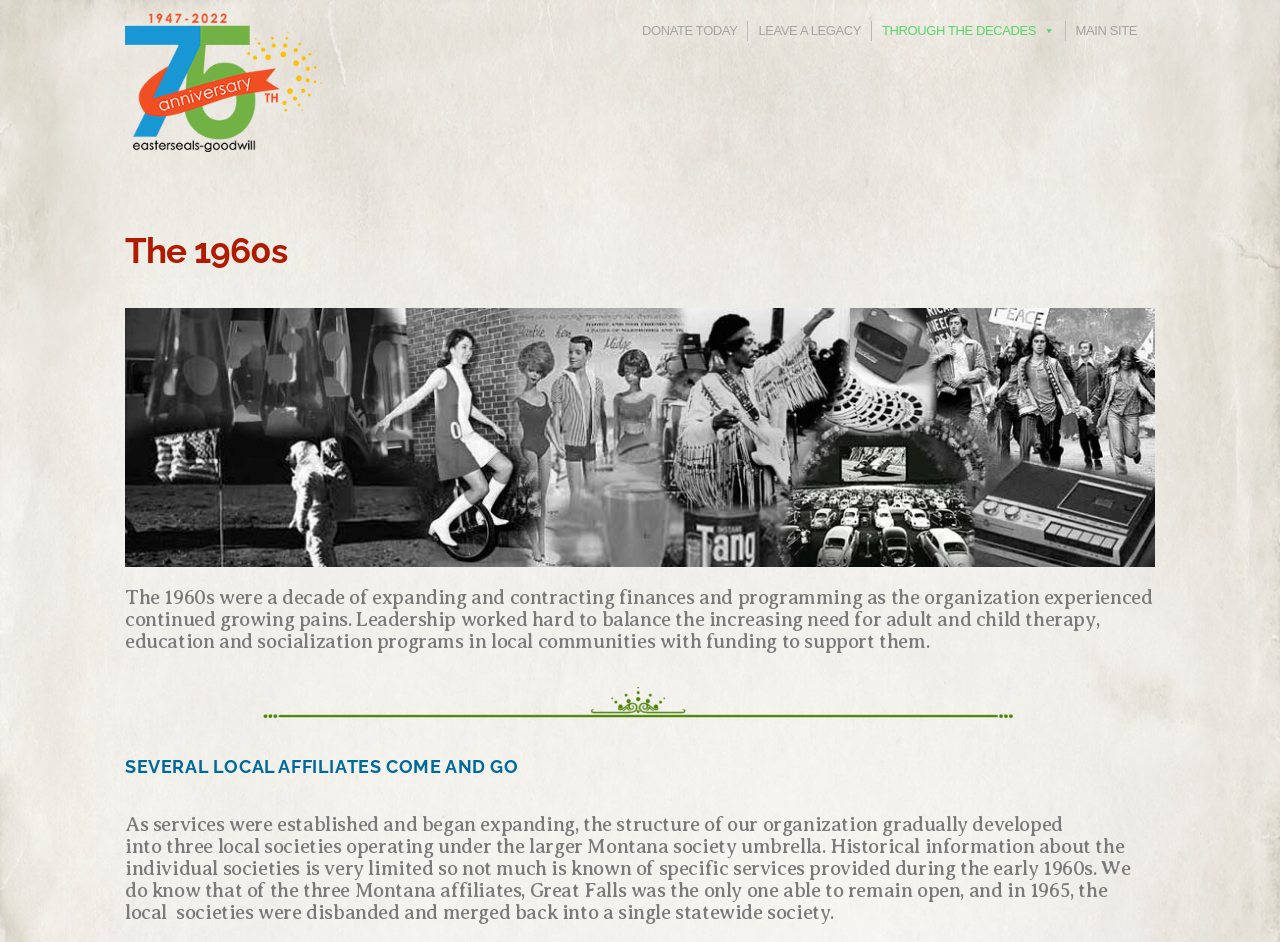What happened to the local affiliates in 1965?
Please provide a comprehensive answer to the question based on the webpage screenshot.

According to the text on the webpage, 'in 1965, the local societies were disbanded and merged back into a single statewide society', indicating that the local affiliates were disbanded and merged into a single statewide society in 1965.